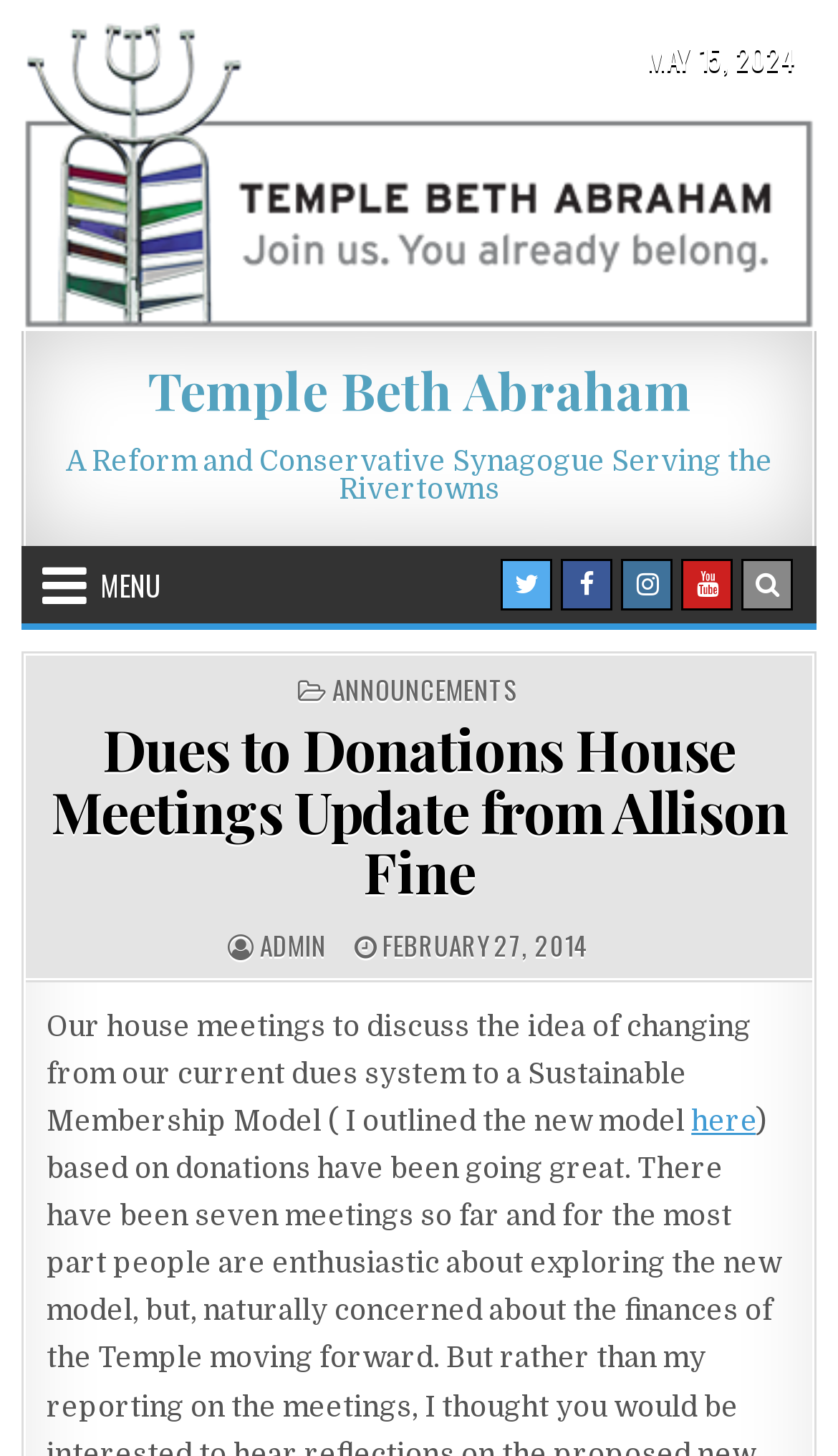Find and provide the bounding box coordinates for the UI element described here: "Temple Beth Abraham". The coordinates should be given as four float numbers between 0 and 1: [left, top, right, bottom].

[0.176, 0.244, 0.824, 0.291]